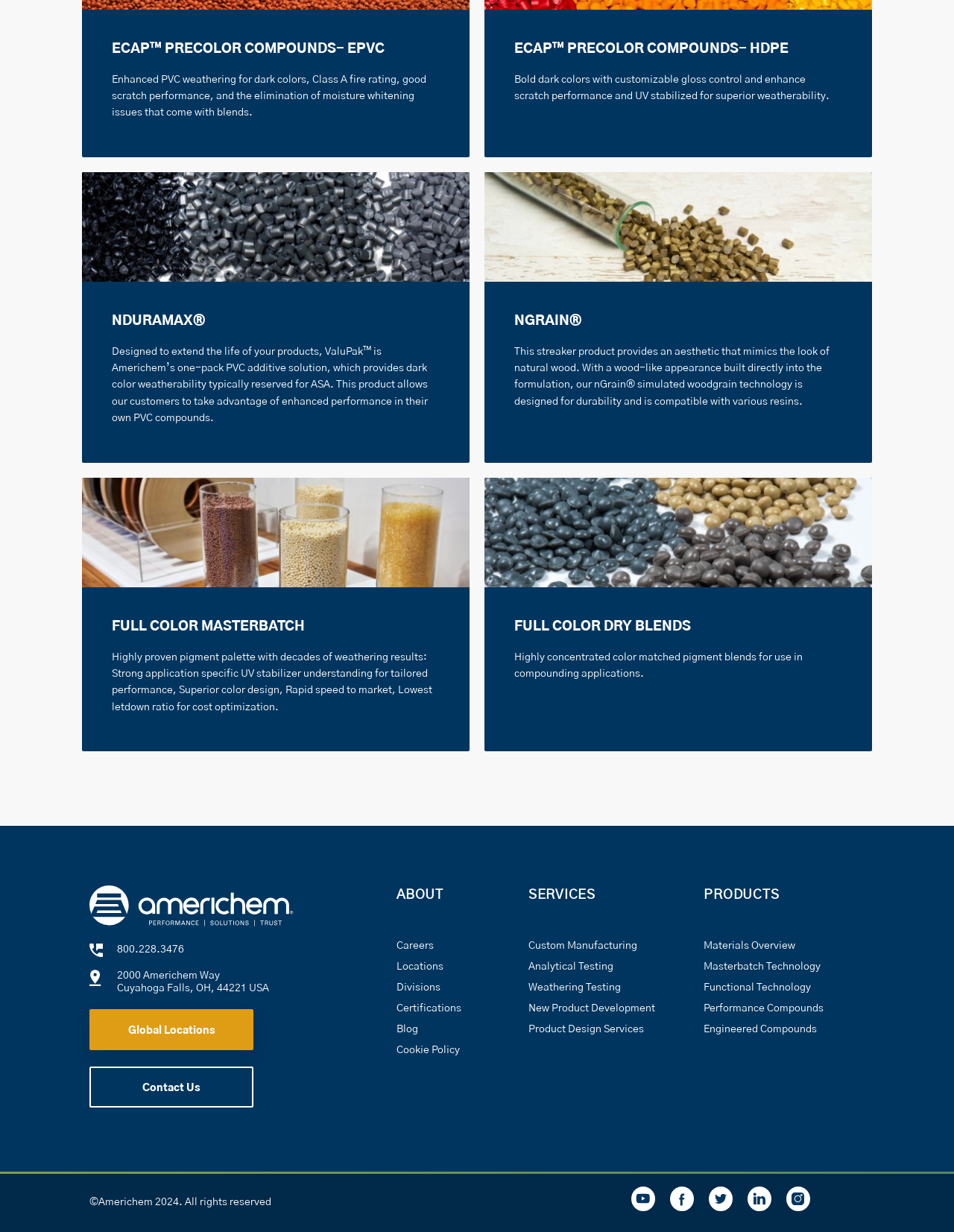Reply to the question with a single word or phrase:
What is ECAP™ PRECOLOR COMPOUNDS used for?

EPVC and HDPE